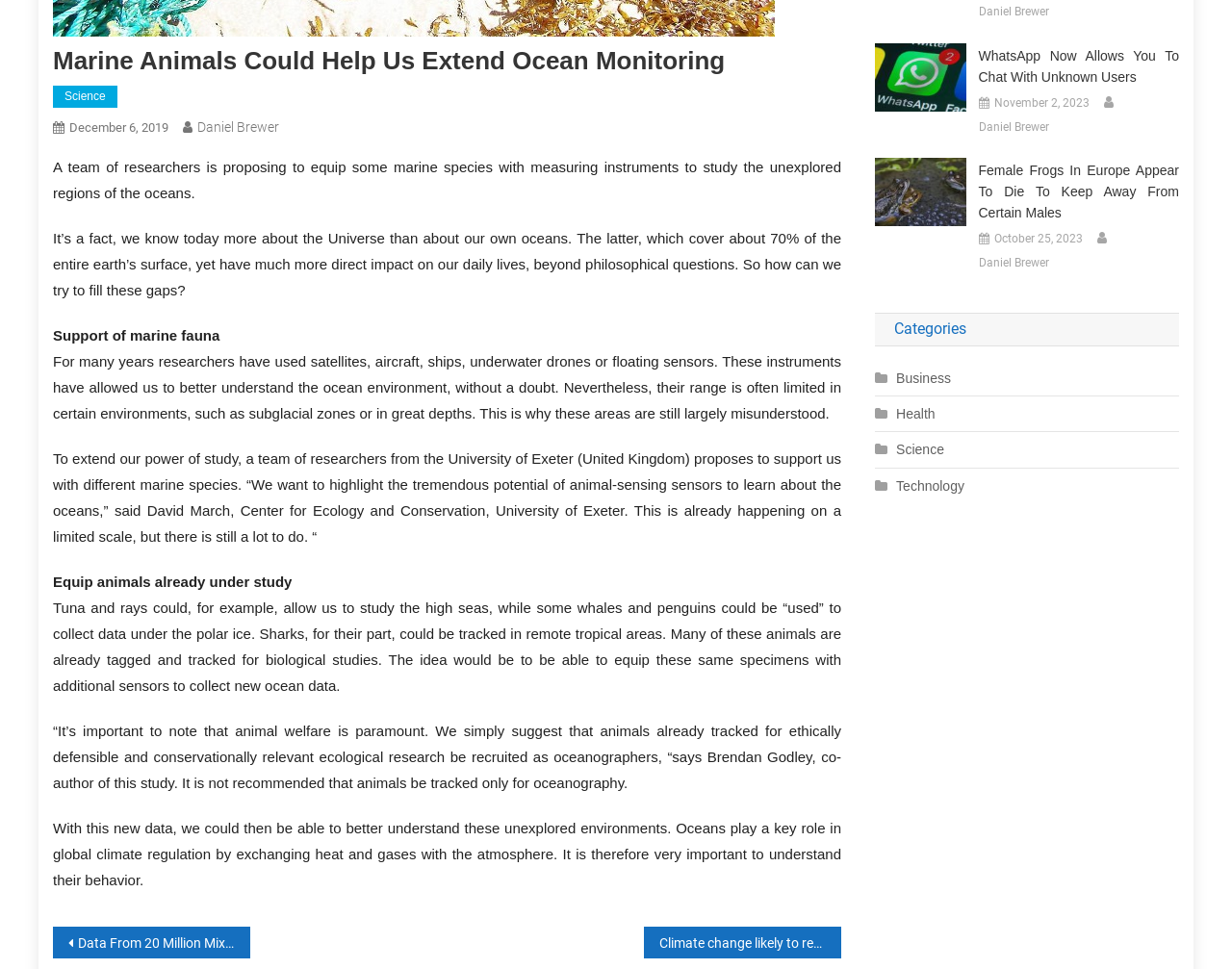Identify the bounding box coordinates for the UI element described as follows: "Health". Ensure the coordinates are four float numbers between 0 and 1, formatted as [left, top, right, bottom].

[0.71, 0.414, 0.759, 0.44]